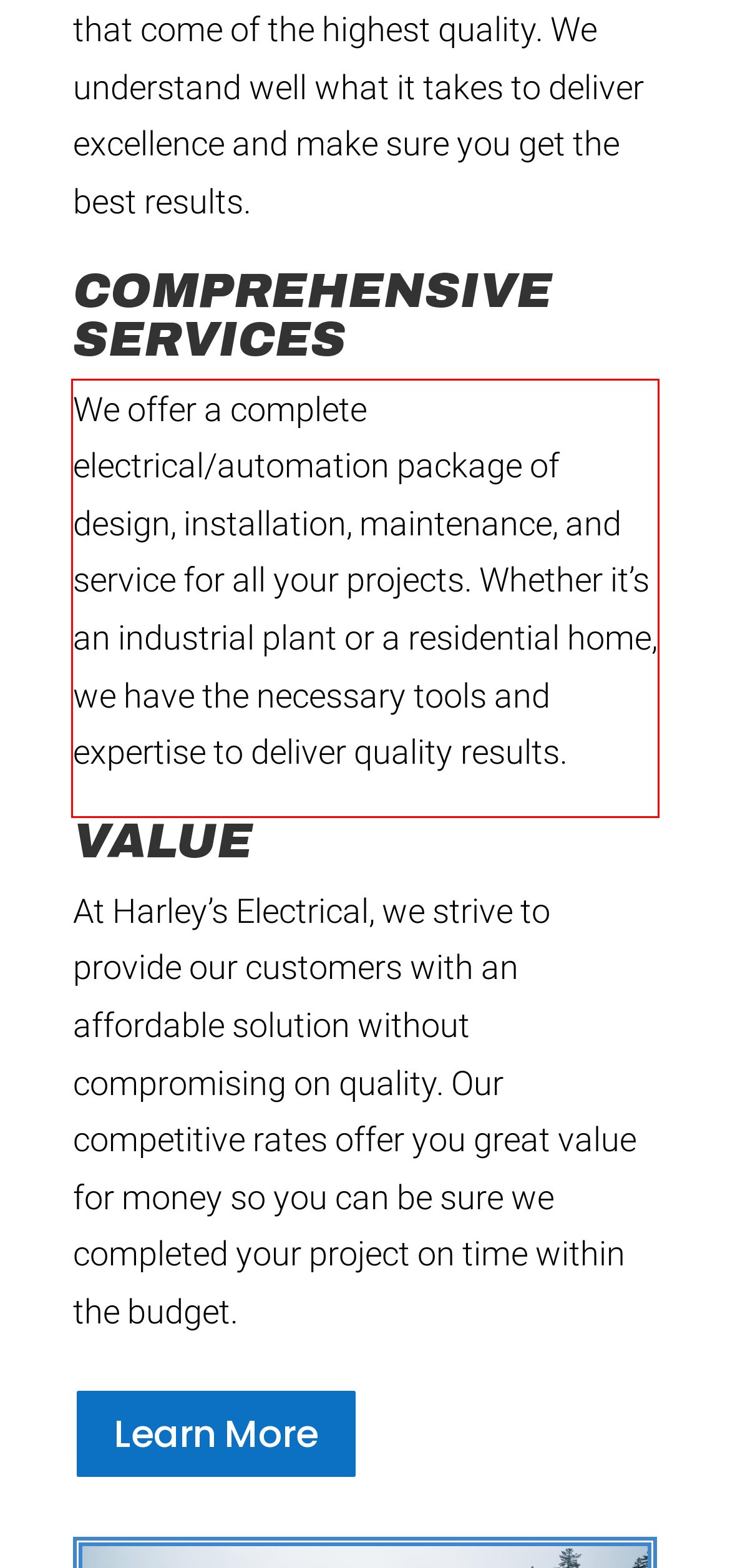You are given a screenshot with a red rectangle. Identify and extract the text within this red bounding box using OCR.

We offer a complete electrical/automation package of design, installation, maintenance, and service for all your projects. Whether it’s an industrial plant or a residential home, we have the necessary tools and expertise to deliver quality results.